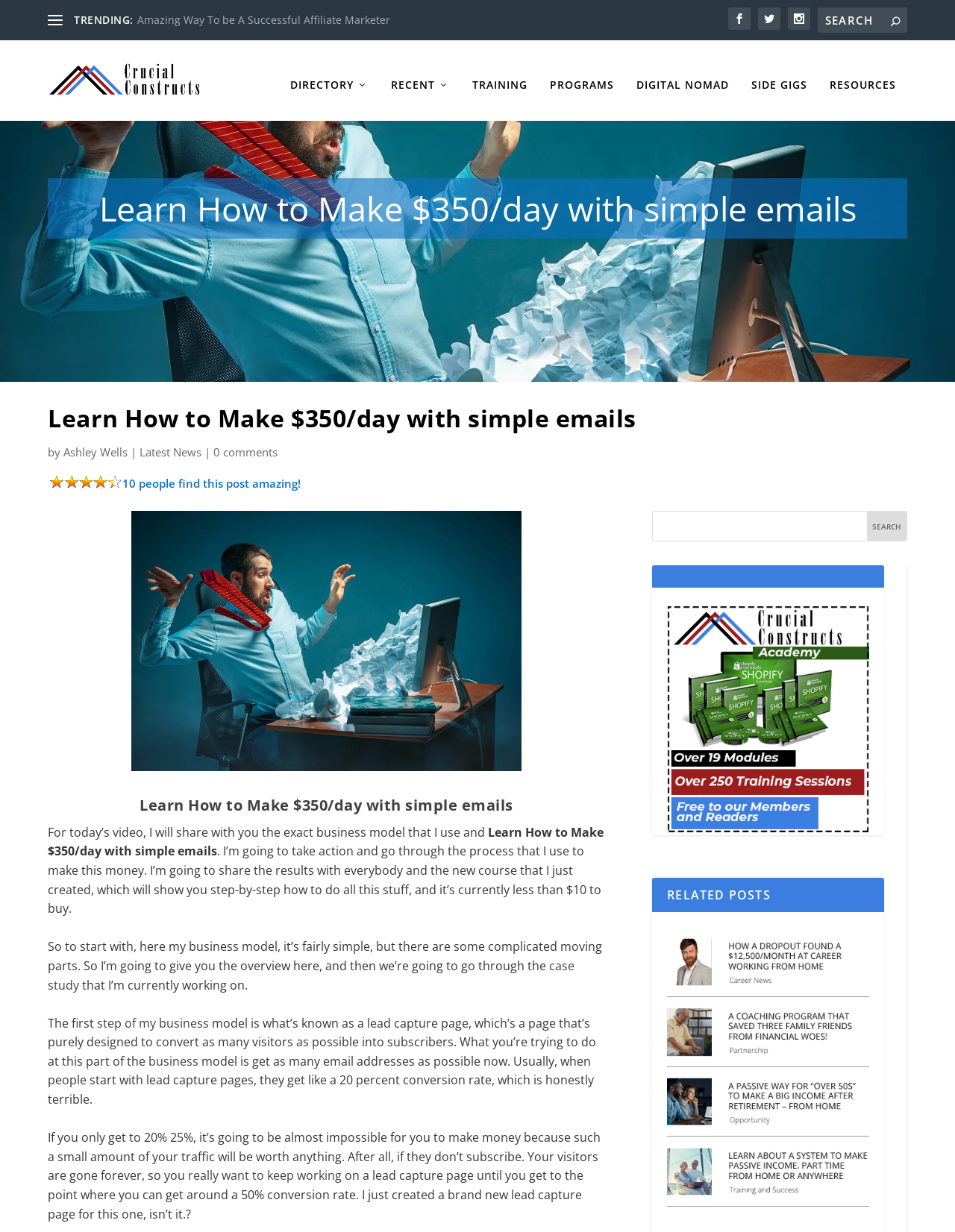How much does the new course cost?
Use the image to give a comprehensive and detailed response to the question.

The cost of the new course is mentioned in the static text 'and it’s currently less than $10 to buy.' This indicates that the course is currently priced at less than $10.